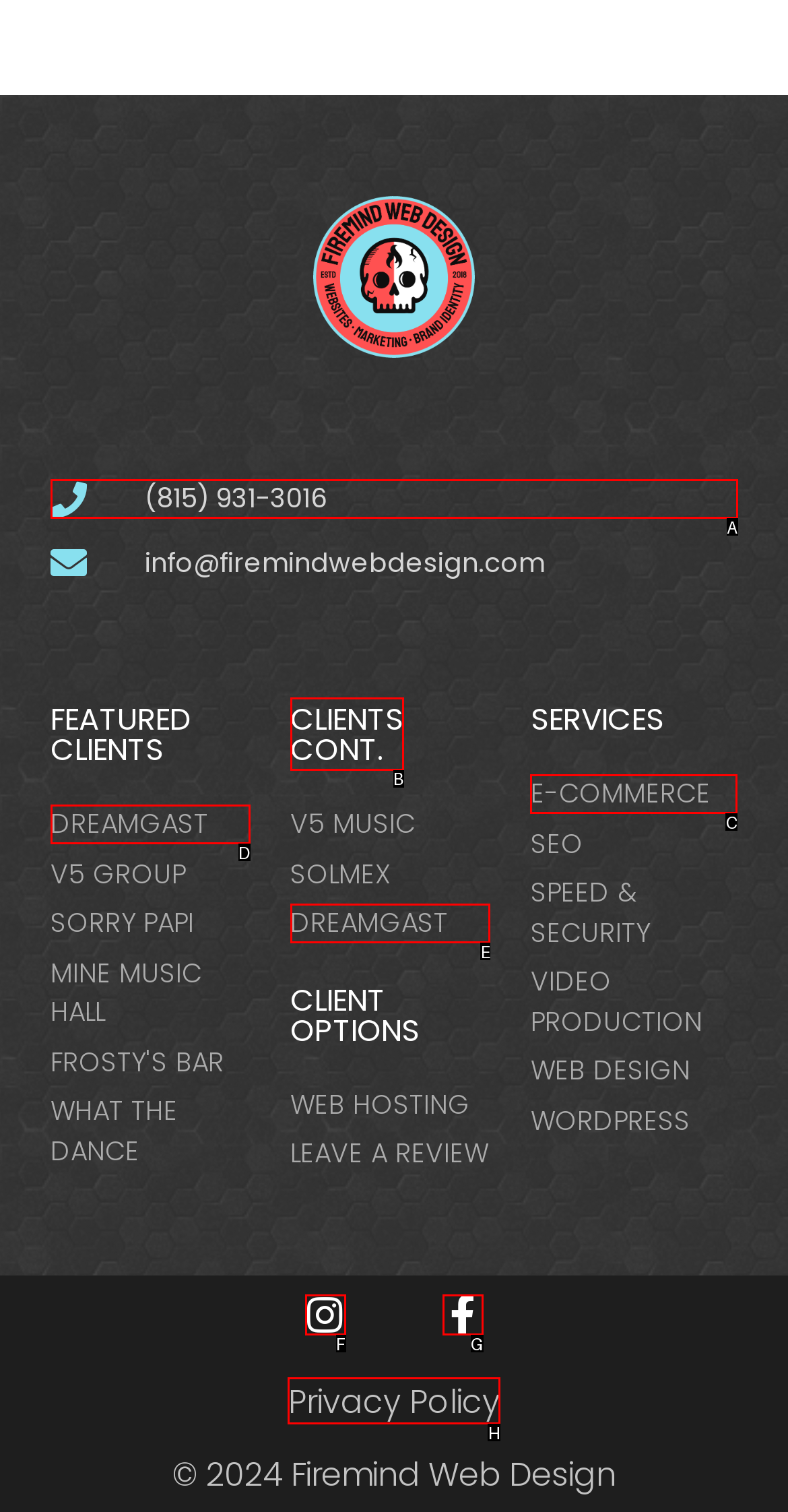What is the letter of the UI element you should click to view the Privacy Policy? Provide the letter directly.

H